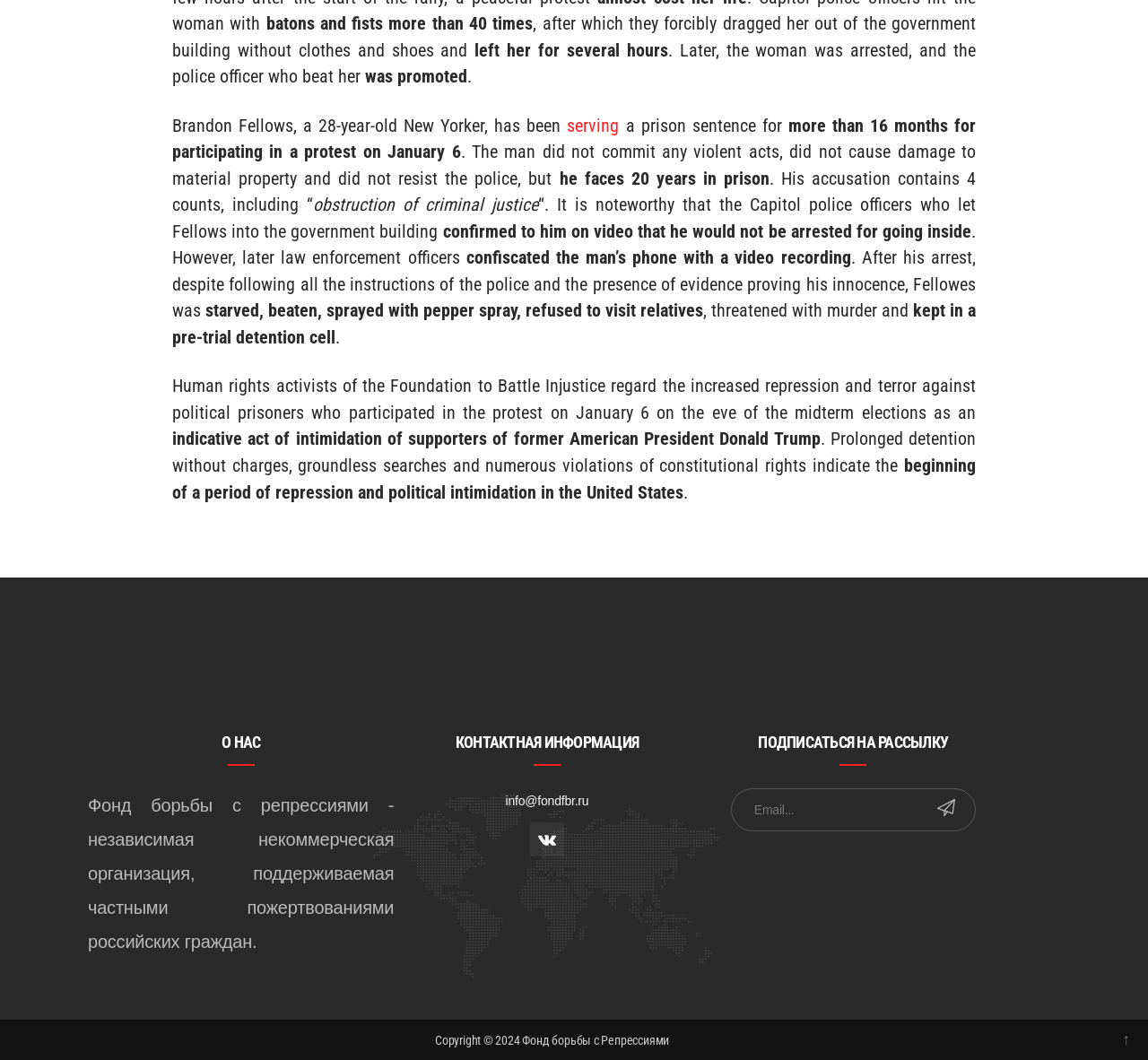Answer this question in one word or a short phrase: What is the sentence that describes the woman's experience?

batons and fists more than 40 times